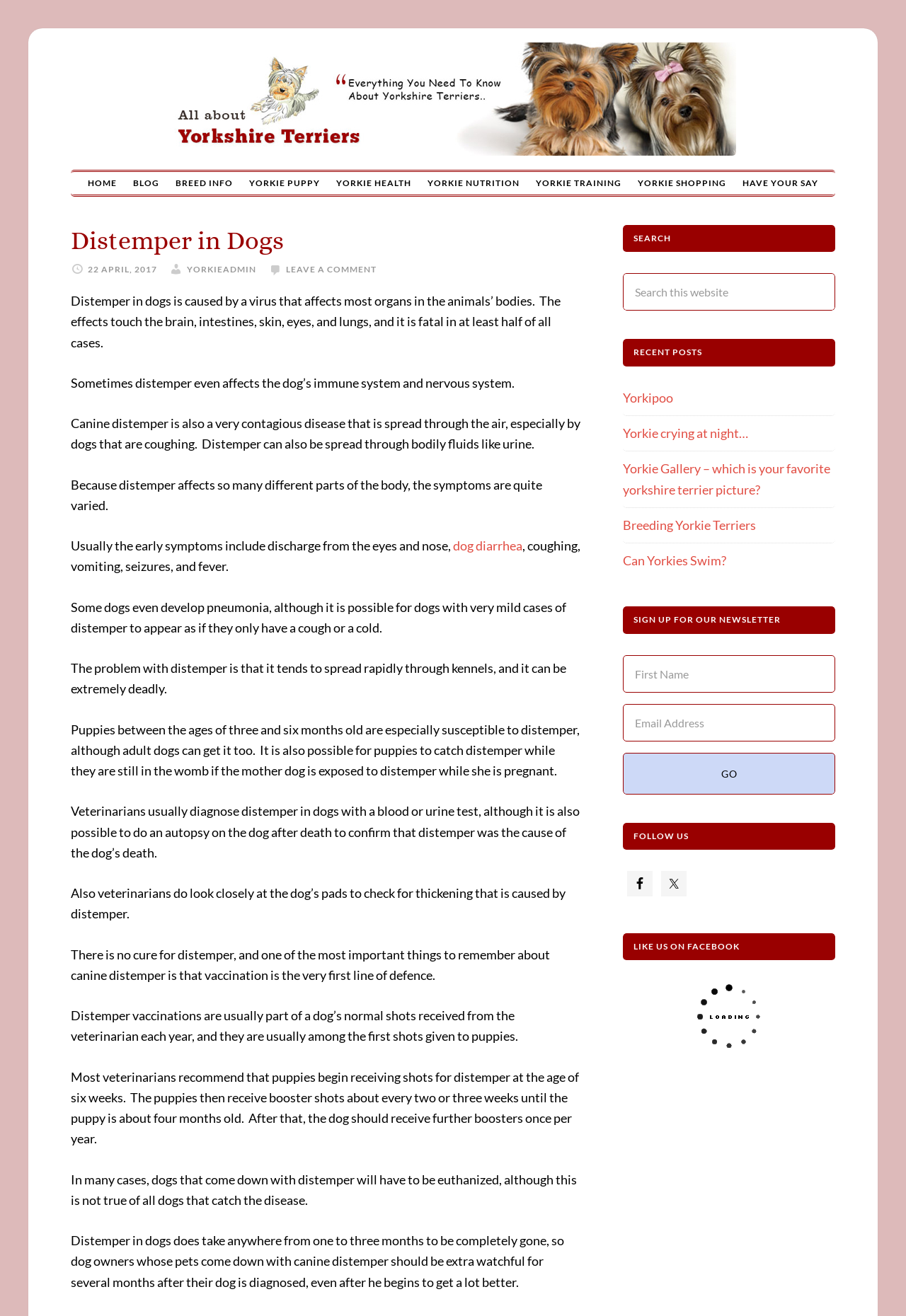Provide a short, one-word or phrase answer to the question below:
What is the purpose of the search box in the sidebar?

To search the website